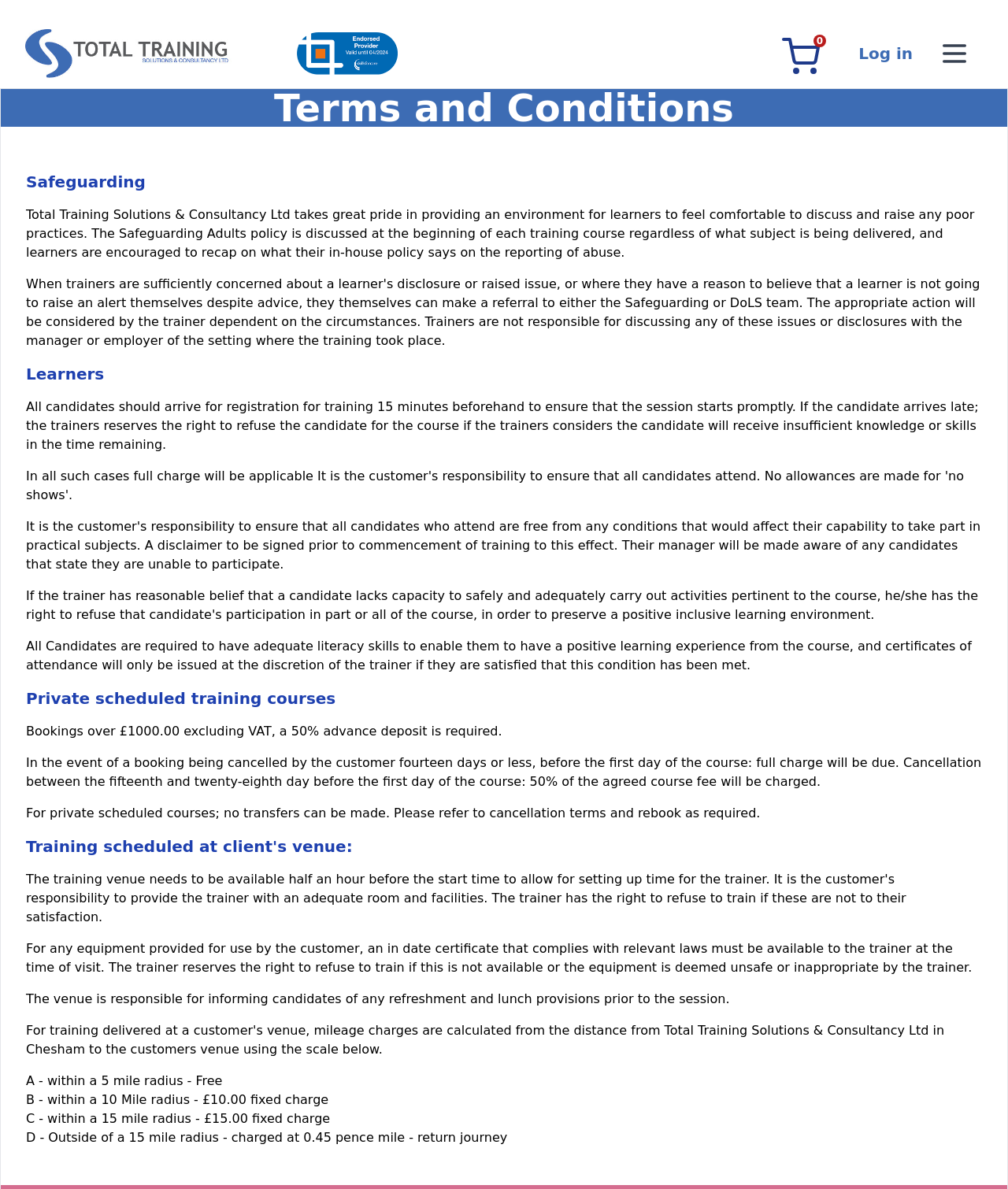Using the information in the image, give a comprehensive answer to the question: 
What is the purpose of discussing Safeguarding Adults policy?

According to the webpage, Total Training Solutions & Consultancy Ltd takes great pride in providing an environment for learners to feel comfortable to discuss and raise any poor practices, and the Safeguarding Adults policy is discussed at the beginning of each training course.